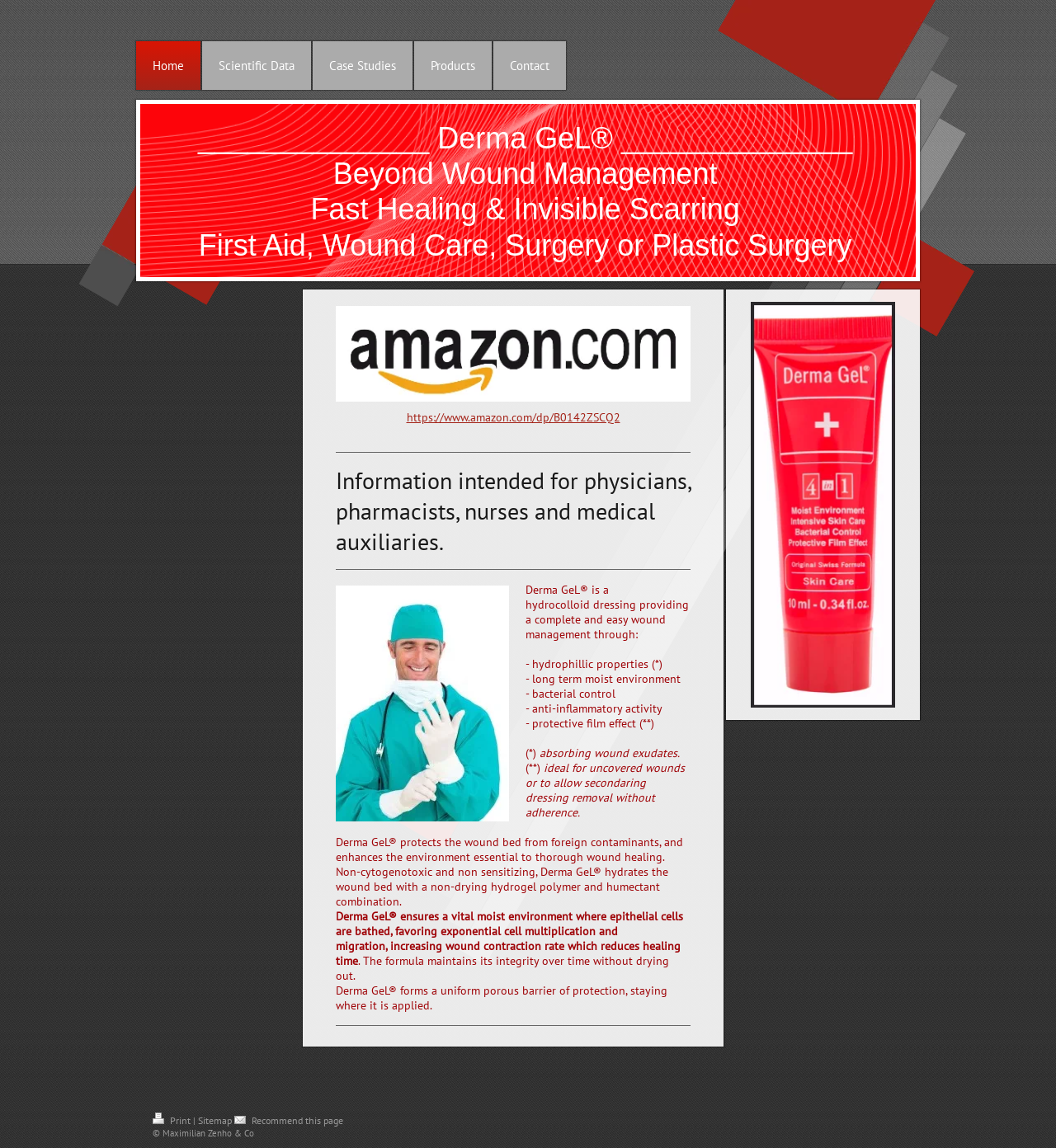Pinpoint the bounding box coordinates of the clickable area needed to execute the instruction: "Click on the 'Home' link". The coordinates should be specified as four float numbers between 0 and 1, i.e., [left, top, right, bottom].

[0.129, 0.036, 0.19, 0.078]